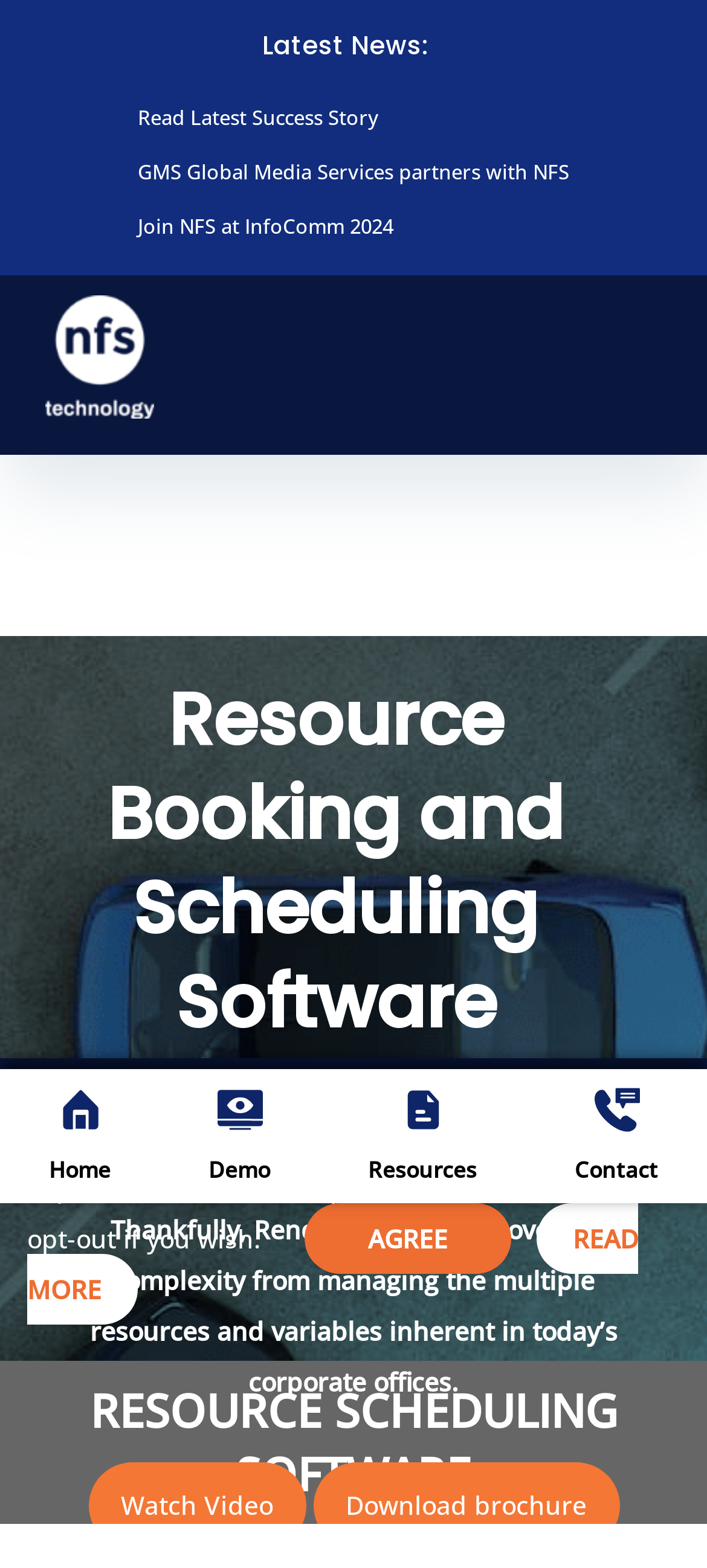What is the topic of the latest news?
Please ensure your answer is as detailed and informative as possible.

The webpage lists 'GMS Global Media Services partners with NFS' as the latest news, indicating that the topic is related to a partnership between two companies.